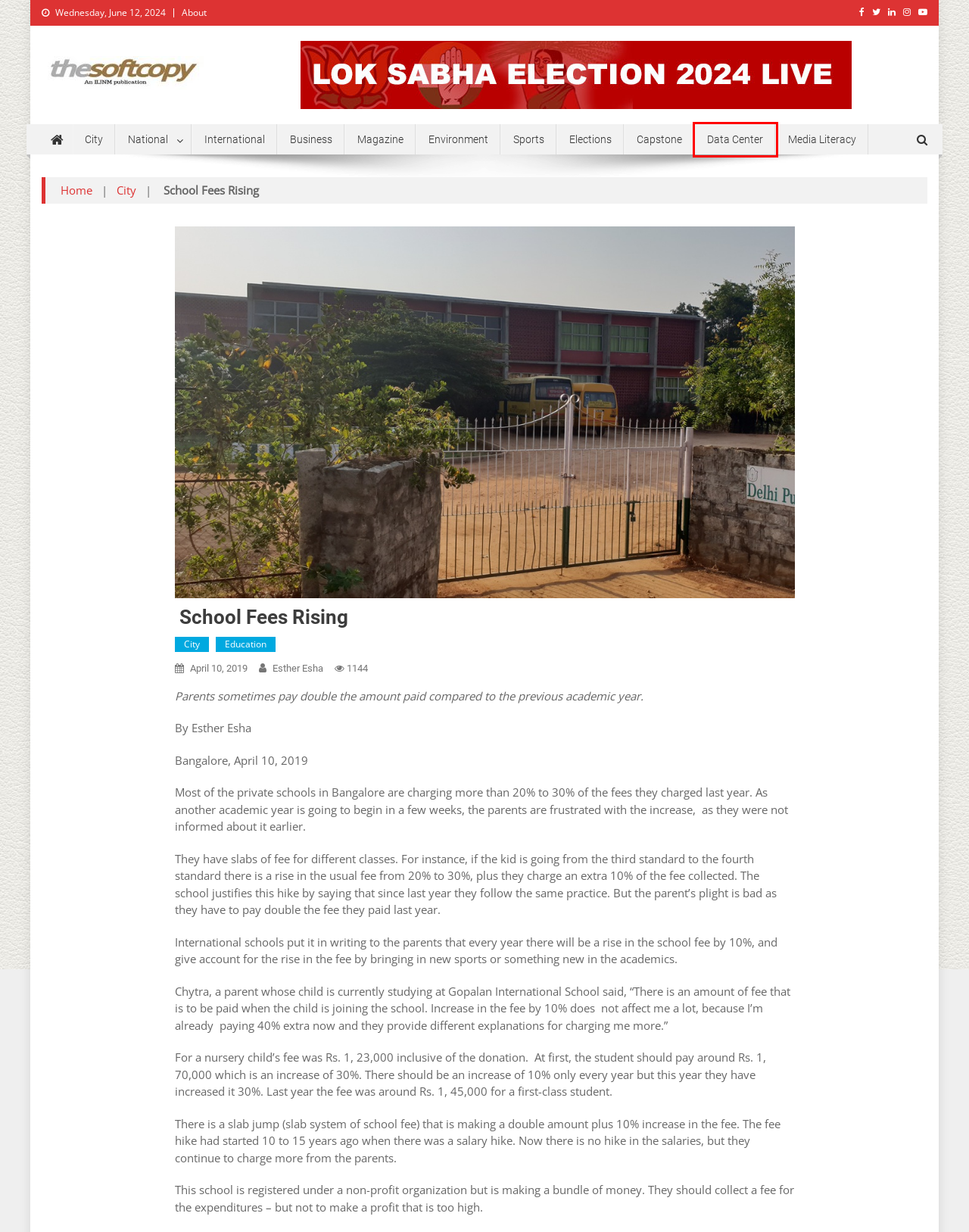You are looking at a screenshot of a webpage with a red bounding box around an element. Determine the best matching webpage description for the new webpage resulting from clicking the element in the red bounding box. Here are the descriptions:
A. Elections – The Softcopy
B. The Softcopy – An IIJNM Web Publication
C. City – The Softcopy
D. About Us – The Softcopy
E. Magazine – The Softcopy
F. Sports – The Softcopy
G. Data Stories – The Softcopy
H. Media Literacy – The Softcopy

G